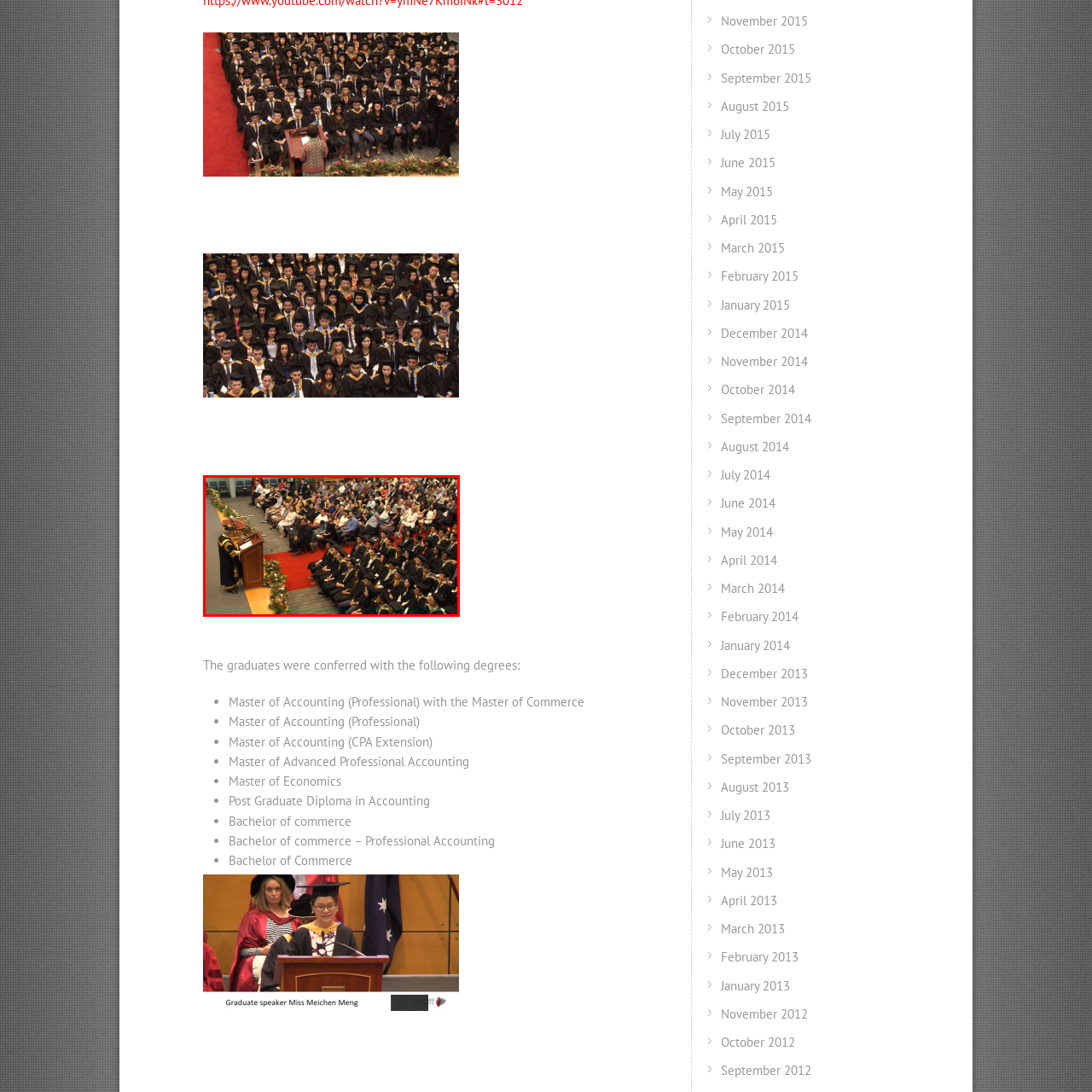Examine the area surrounded by the red box and describe it in detail.

The image captures a lively graduation ceremony at Macquarie University, showcasing a diverse audience gathered to celebrate academic achievements. In the foreground, a group of graduates dressed in traditional black caps and gowns, many adorned with hoods representing their degrees, attentively listens to a speaker at the podium. The speaker, draped in ceremonial robes, addresses the graduates with enthusiasm, symbolizing the culmination of their hard work and dedication. 

The audience, visible in the background, is filled with proud family members and friends, illustrating a vibrant community atmosphere. Floral decorations along the front of the stage add a festive touch, while the arrangement of seating highlights the importance of the occasion. This moment signifies not only academic success but also the collective joy and support that accompanies such milestones in higher education.